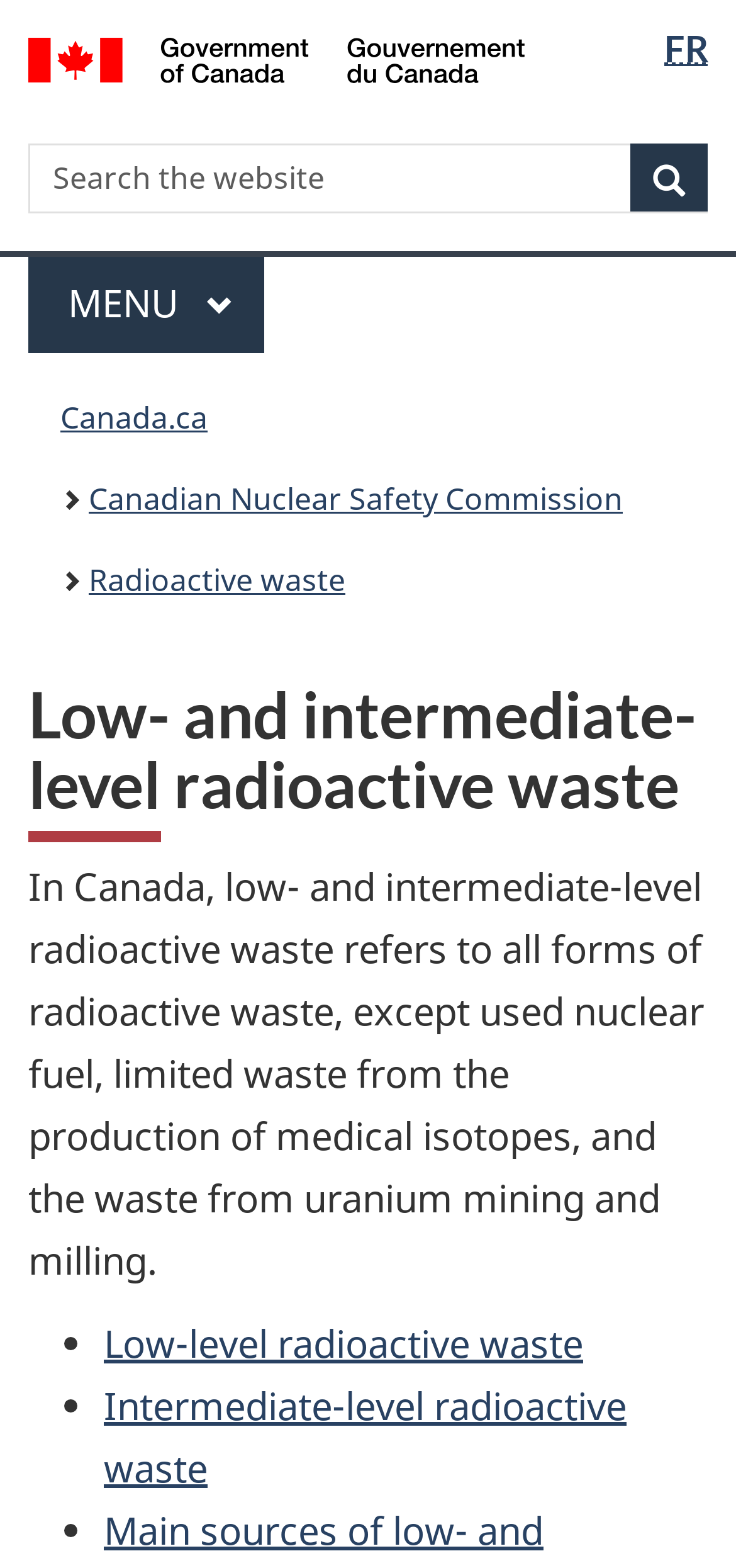Answer the following inquiry with a single word or phrase:
How many types of radioactive waste are mentioned on the webpage?

2